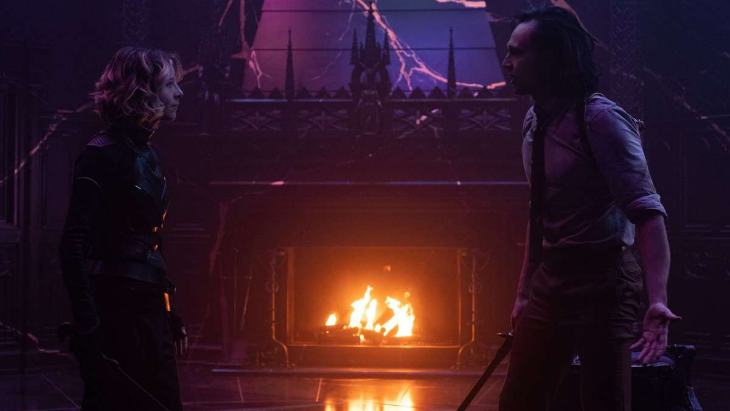Based on the image, please respond to the question with as much detail as possible:
What is the female character wearing?

The caption describes the female character as wearing a sleek black outfit adorned with armor-like elements, suggesting her preparedness for a challenge or conflict.